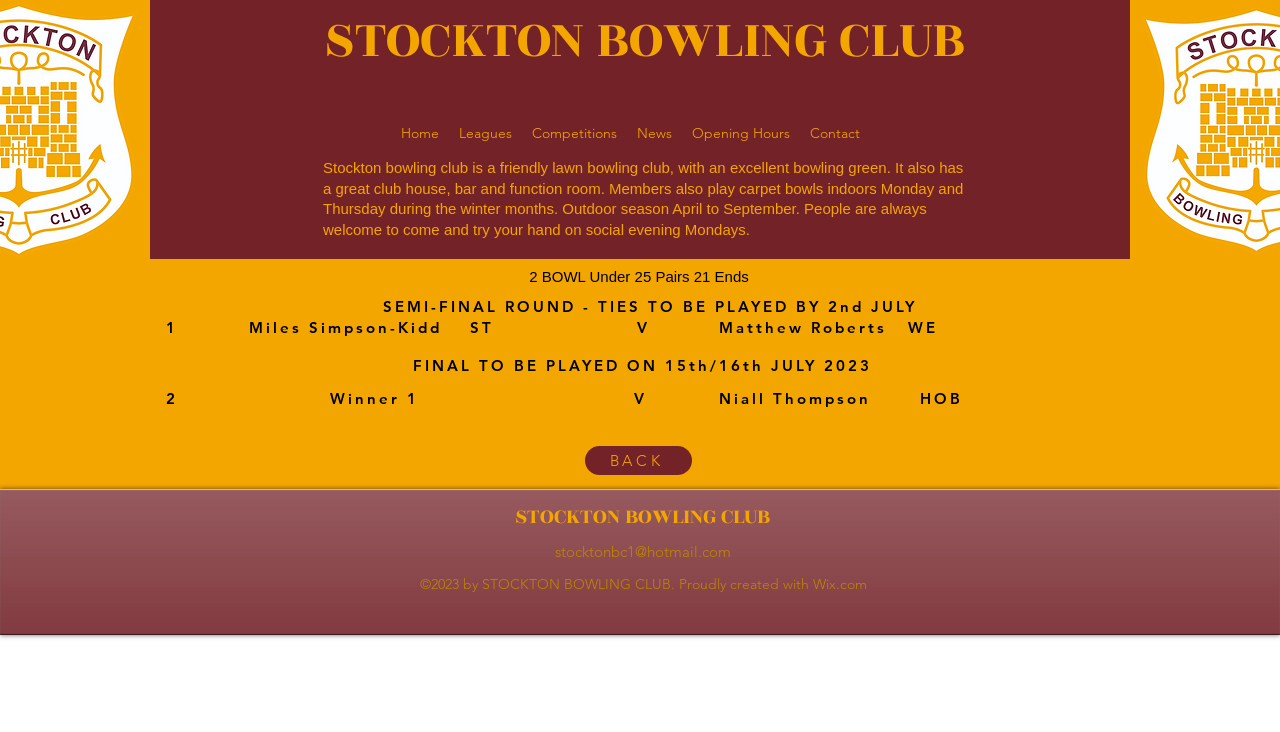Who is playing against Matthew Roberts in the semi-final round?
Provide a concise answer using a single word or phrase based on the image.

Miles Simpson-Kidd